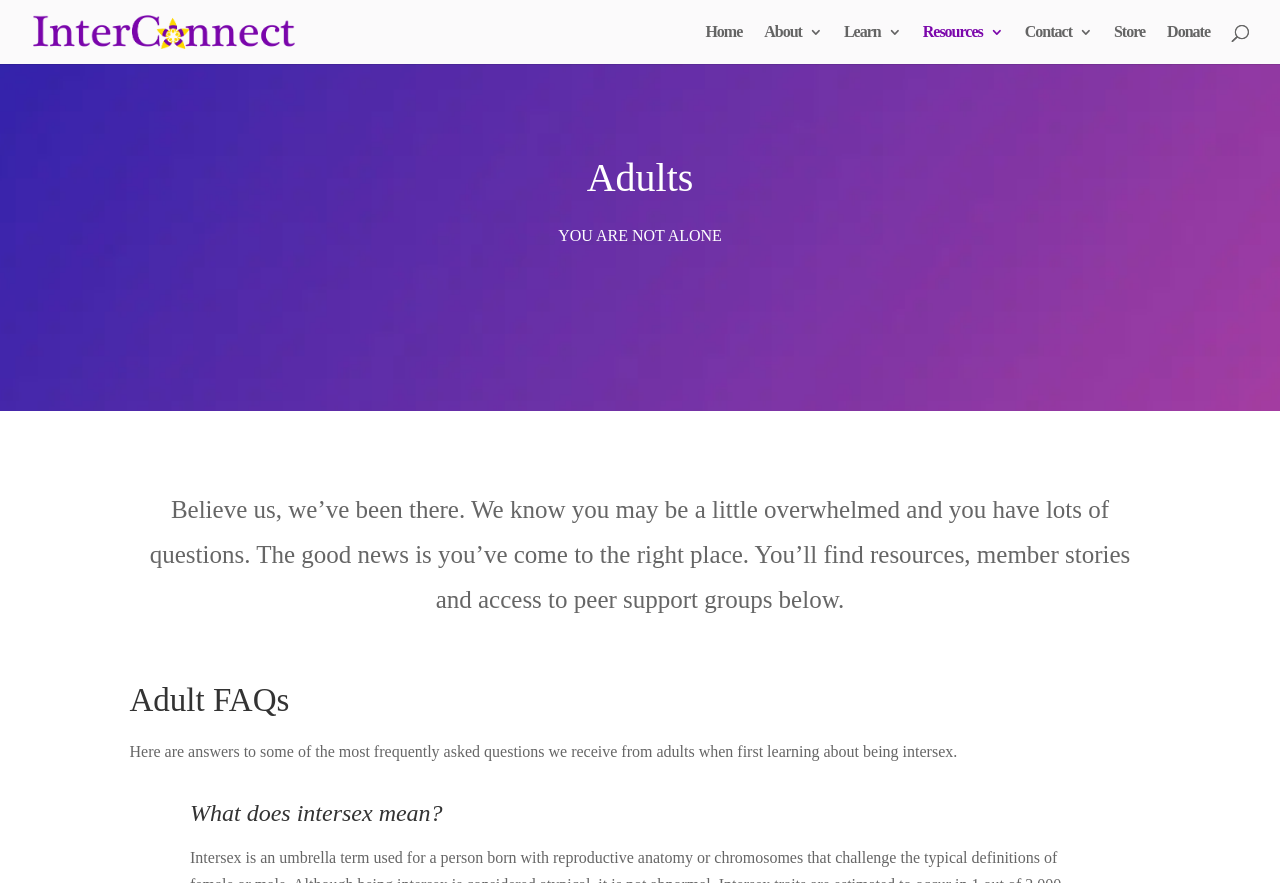Reply to the question with a single word or phrase:
What is the main topic of the FAQs section?

Intersex